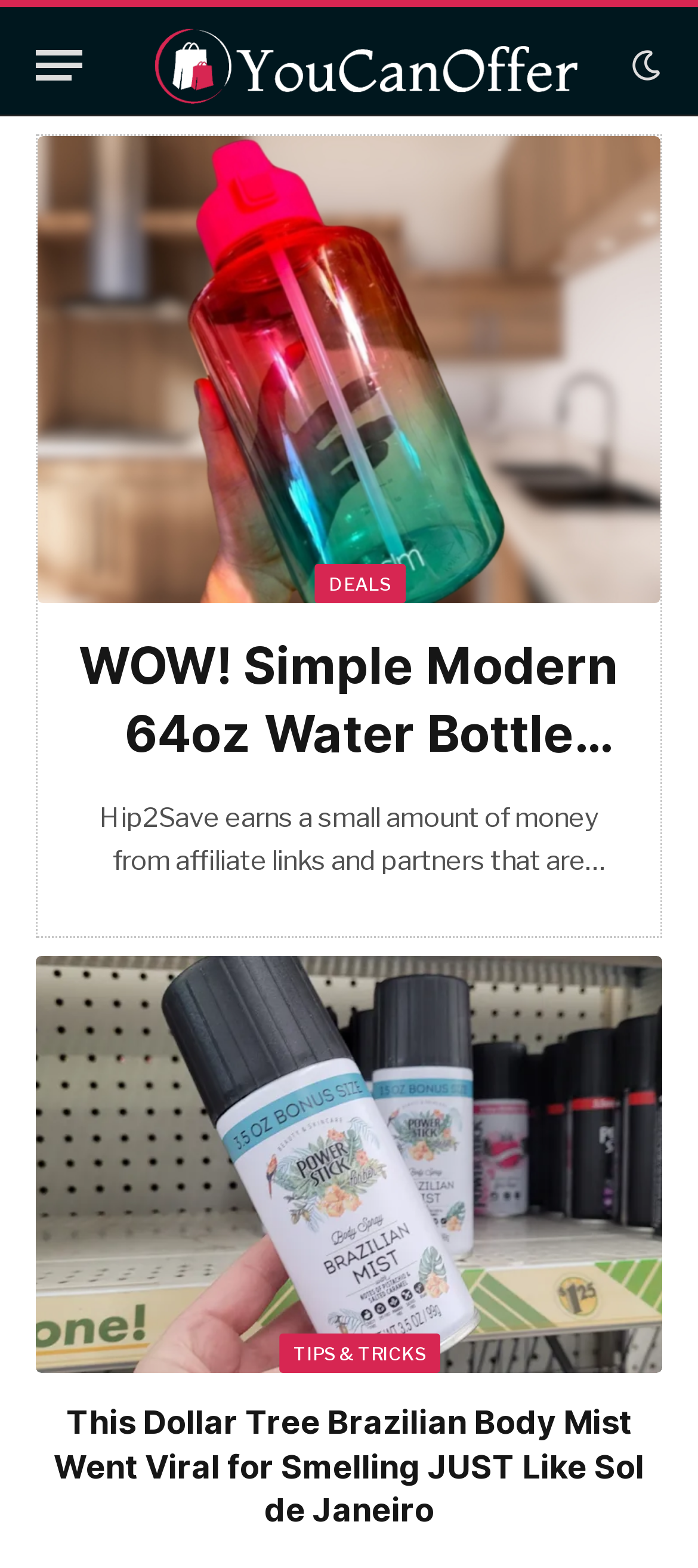How many sections are there in the webpage?
Please craft a detailed and exhaustive response to the question.

The number of sections in the webpage can be determined by looking at the article elements which are child elements of the root element. There are two article elements, each representing a separate section.